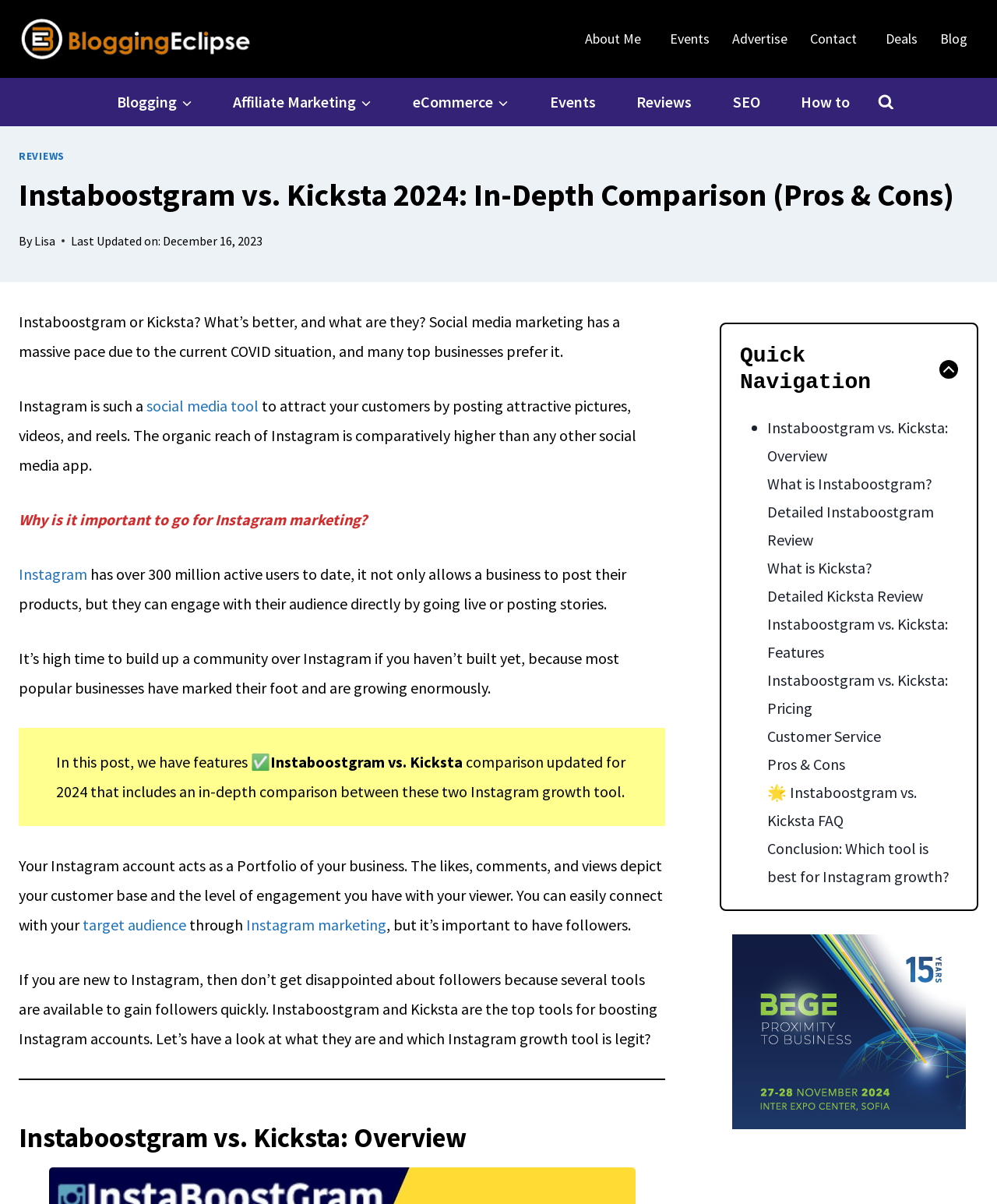Indicate the bounding box coordinates of the clickable region to achieve the following instruction: "Click the 'REVIEWS' link."

[0.019, 0.123, 0.065, 0.135]